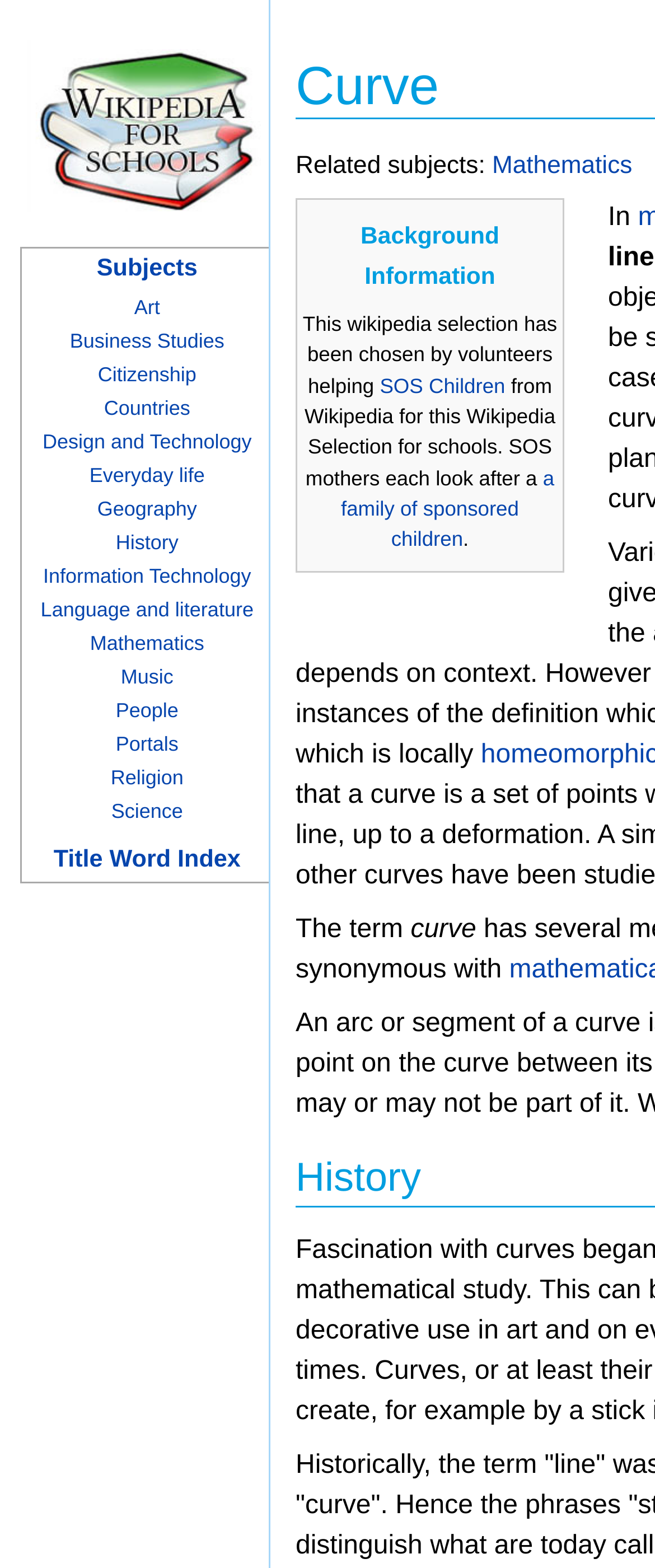Determine the bounding box coordinates for the clickable element to execute this instruction: "Visit Wikipedia for Schools". Provide the coordinates as four float numbers between 0 and 1, i.e., [left, top, right, bottom].

[0.04, 0.077, 0.409, 0.092]